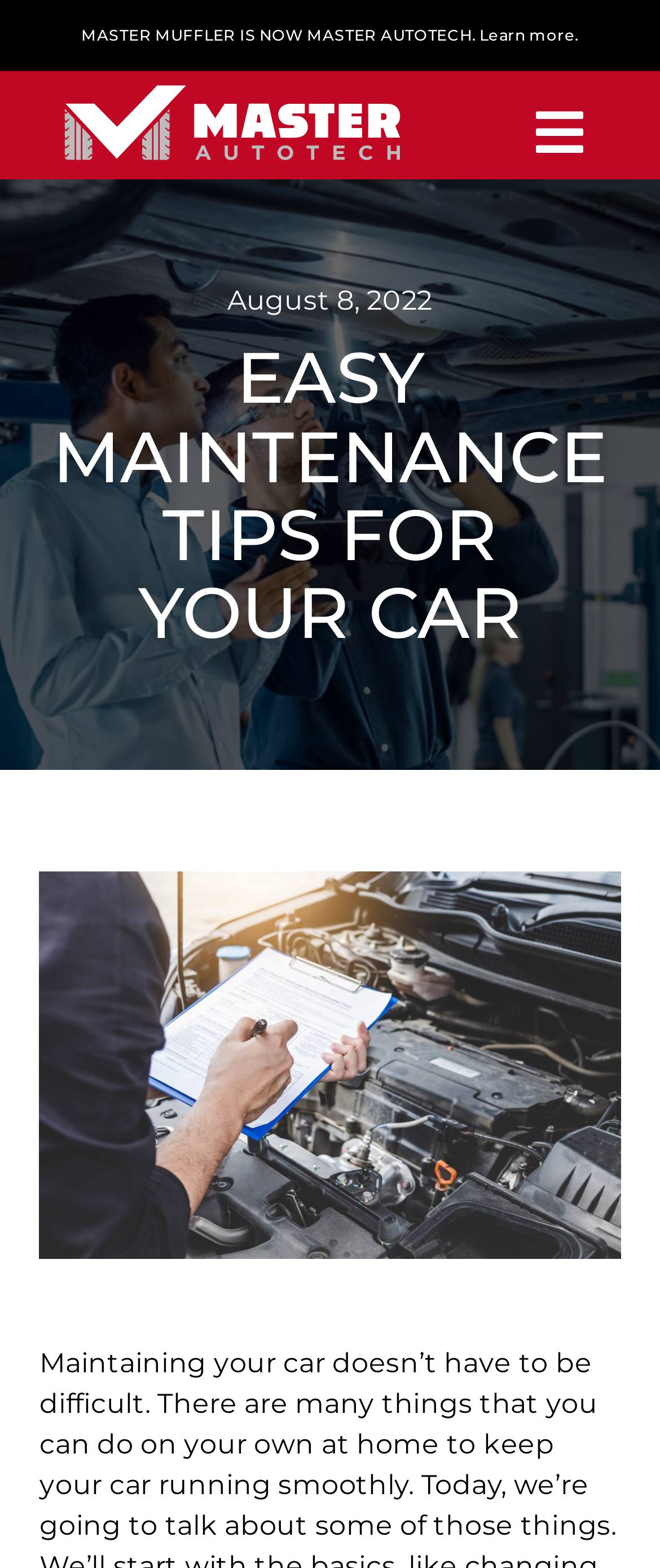Summarize the webpage with a detailed and informative caption.

The webpage is about easy maintenance tips for car owners. At the top left corner, there is a link to learn more about Master Muffler's rebranding to Master Autotech. Next to it, there is a horizontal revision link and the Master Autotech logo. 

On the right side of the top section, there is a main navigation menu that can be toggled by a button. 

Below the top section, there is a date "August 8, 2022" displayed in the middle. 

The main content of the webpage is headed by a large title "EASY MAINTENANCE TIPS FOR YOUR CAR" that spans across the page. 

Below the title, there is a large image of a mechanic with a car maintenance checklist, which takes up most of the page's content area.